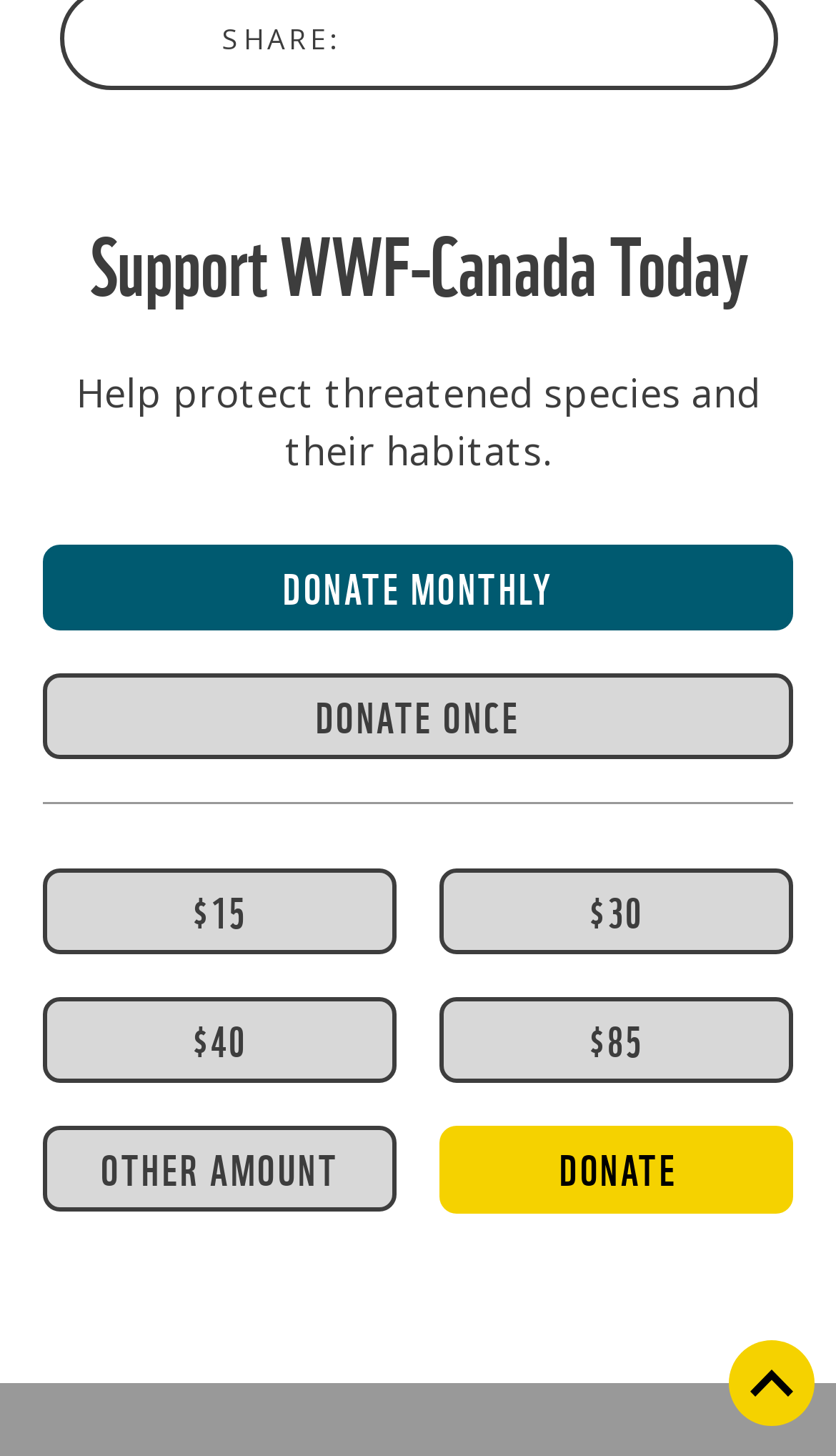What is the default donation frequency?
Carefully analyze the image and provide a thorough answer to the question.

The radio button 'DONATE MONTHLY' is checked by default, indicating that the default donation frequency is monthly.